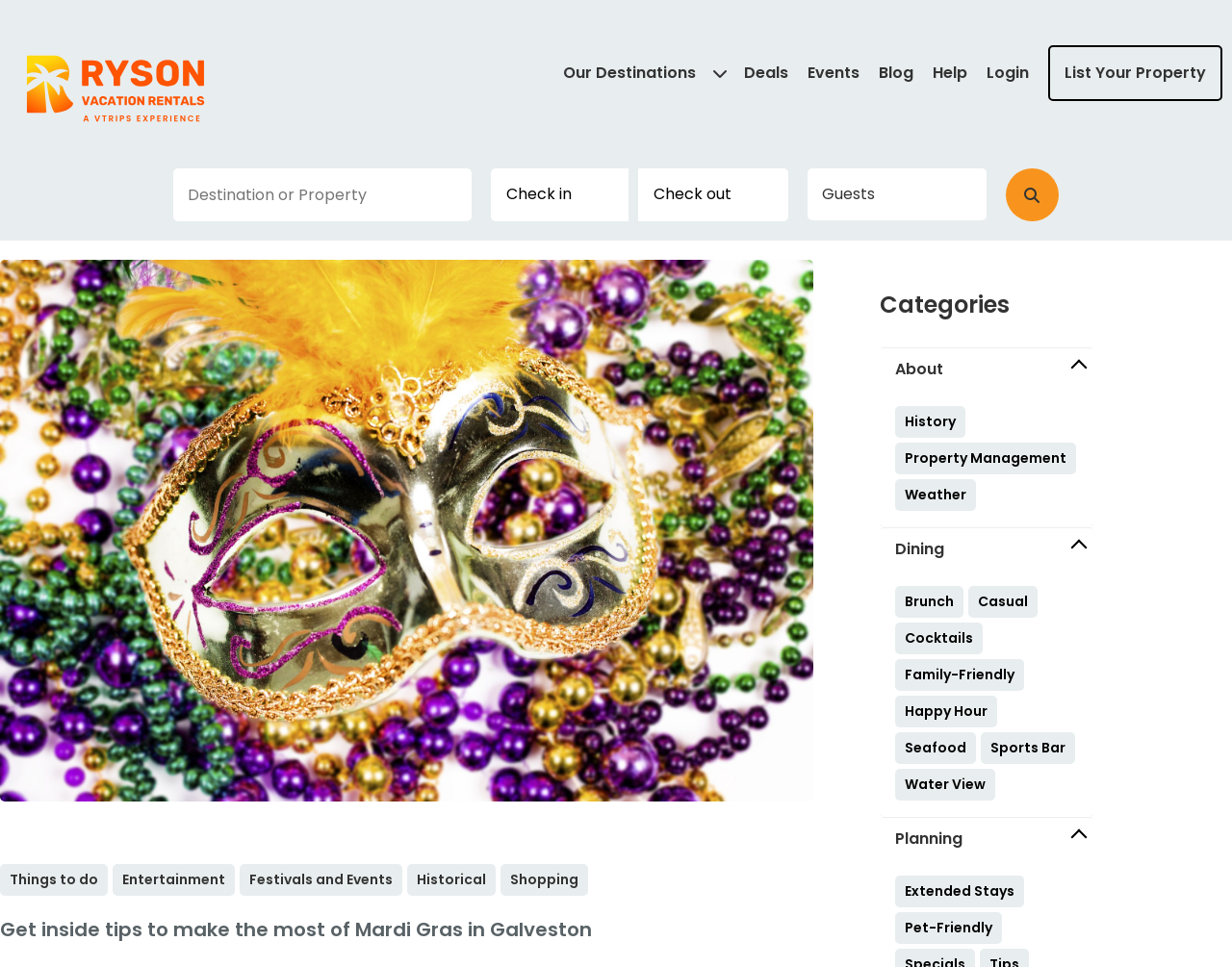Please find the bounding box coordinates for the clickable element needed to perform this instruction: "Check in to a property".

[0.398, 0.174, 0.51, 0.229]